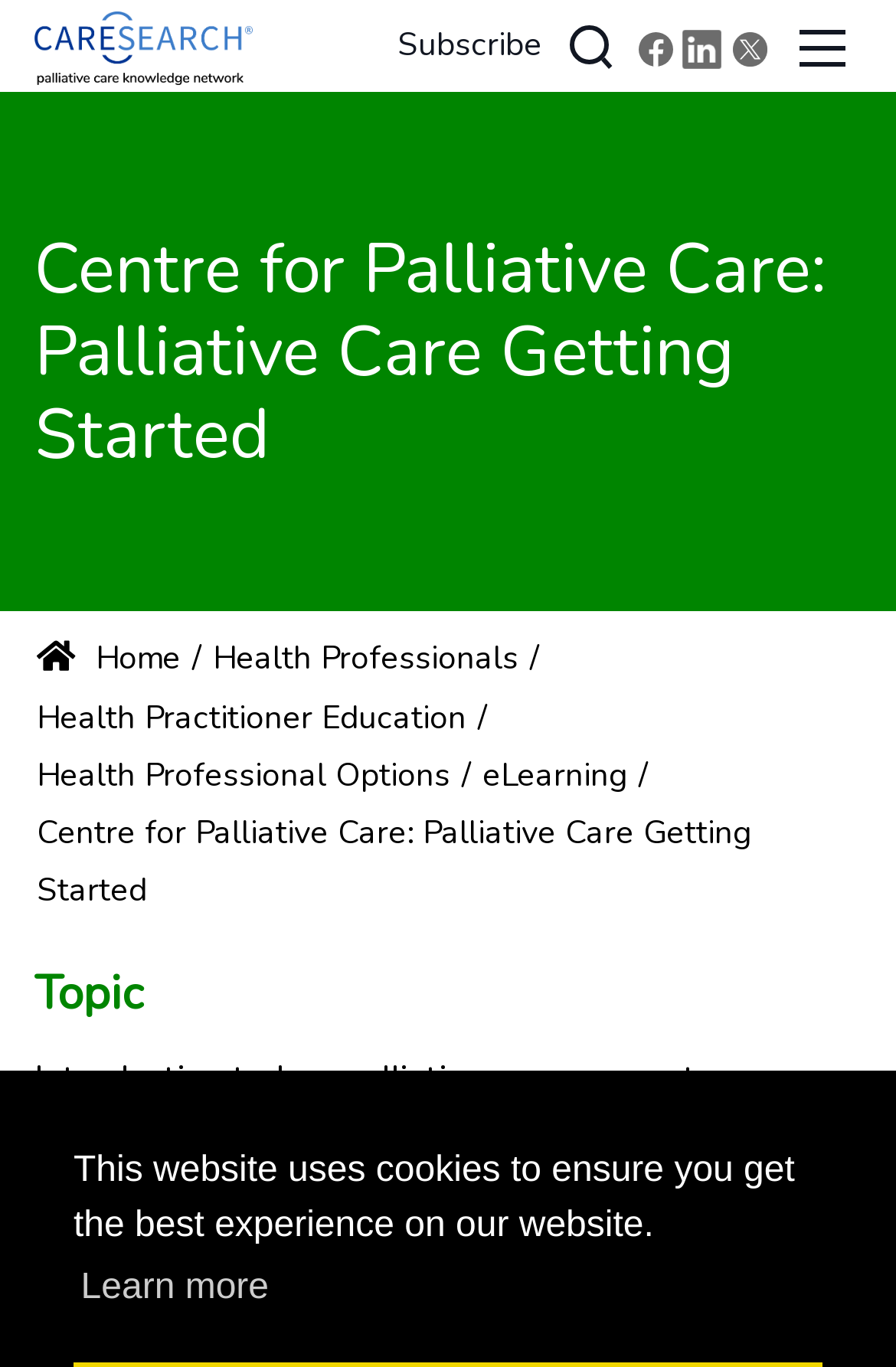Refer to the image and provide an in-depth answer to the question:
What is the purpose of the 'Access Course' button?

The 'Access Course' button is likely used to access the course related to palliative care, as it is located below the introduction to key palliative care concepts, suggesting that it is a call-to-action to start the course.